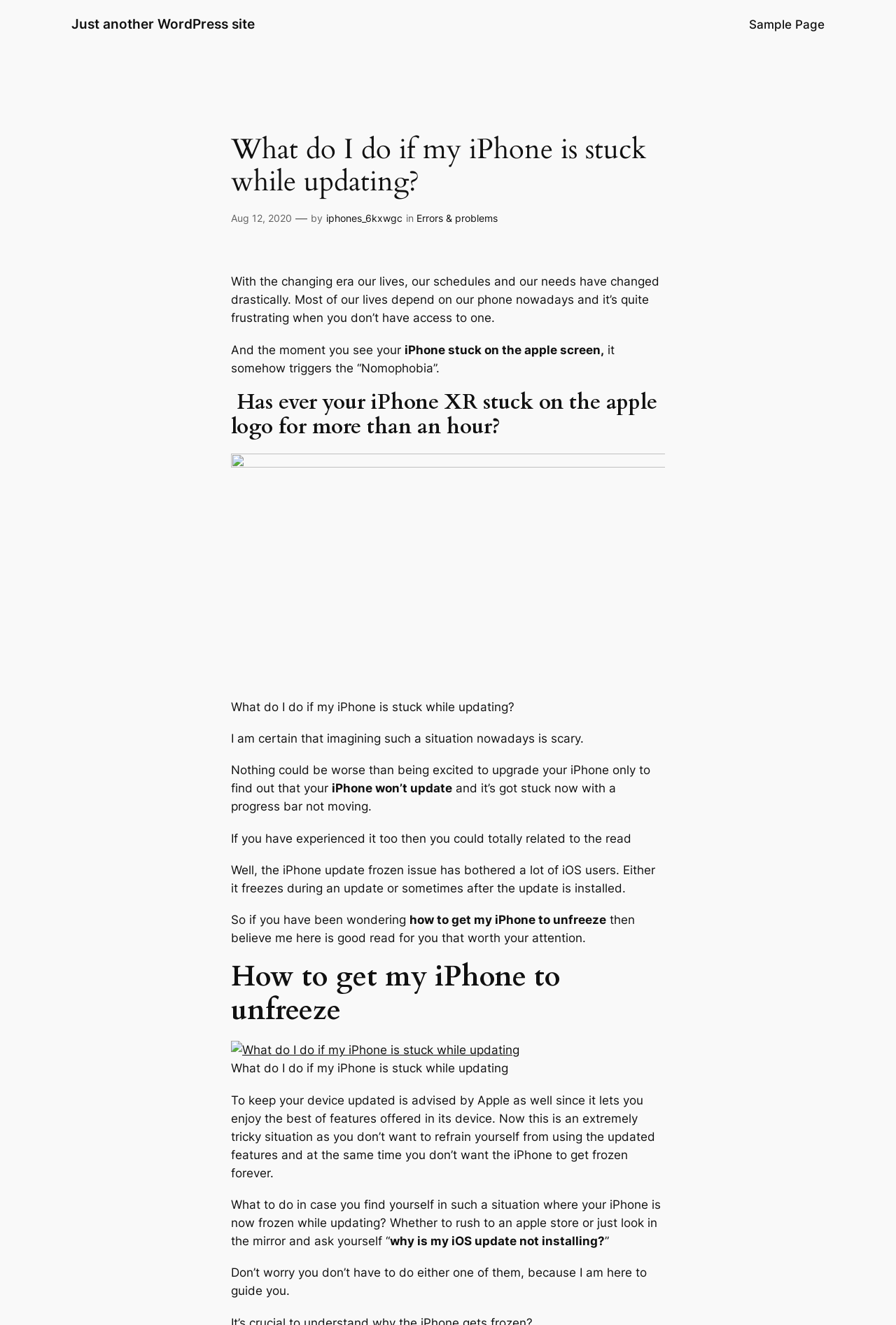Determine the main headline of the webpage and provide its text.

What do I do if my iPhone is stuck while updating?